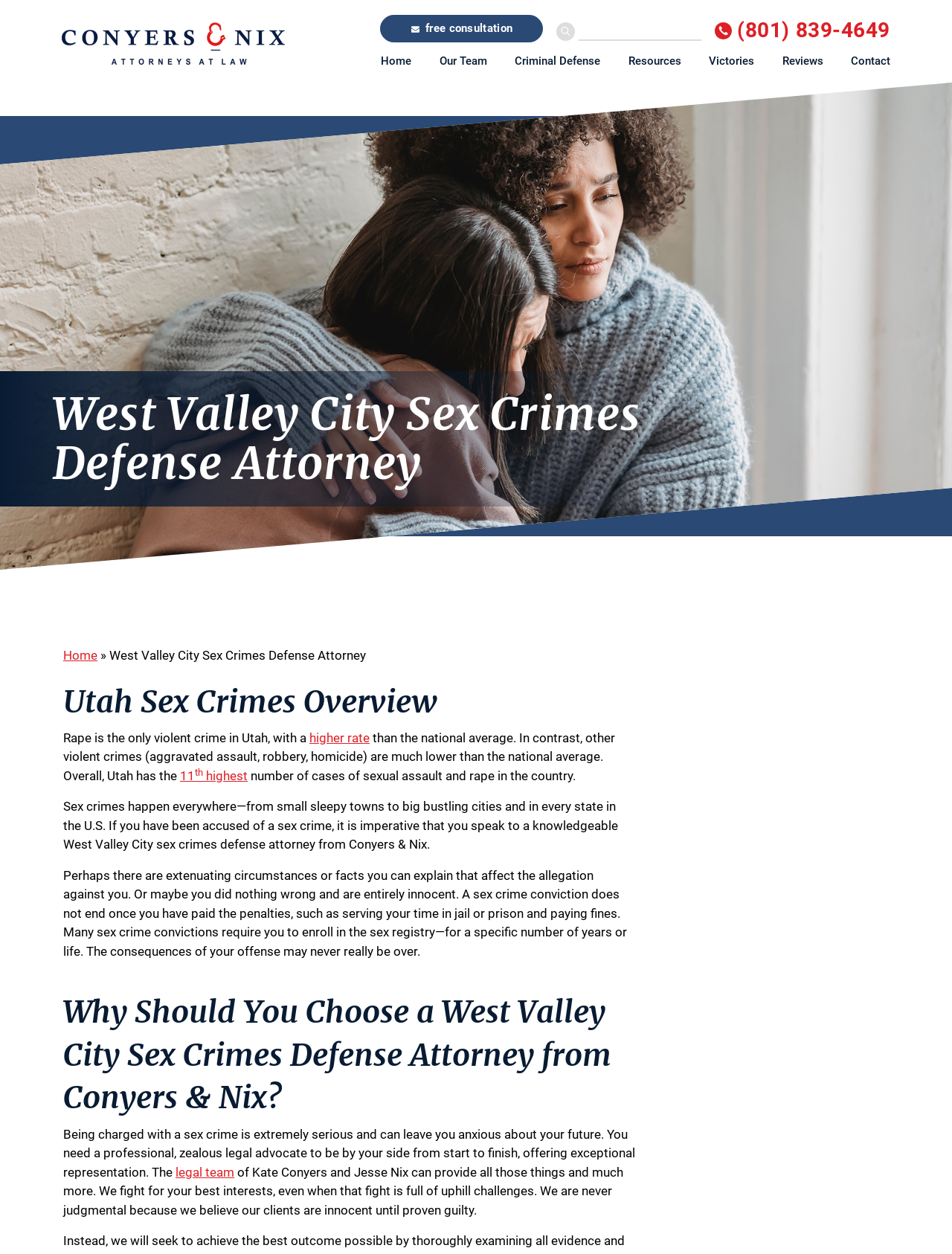What is the topic of the webpage?
Please provide a detailed and comprehensive answer to the question.

I found the topic of the webpage by looking at the heading with the text 'West Valley City Sex Crimes Defense Attorney' which is located at the top of the webpage.